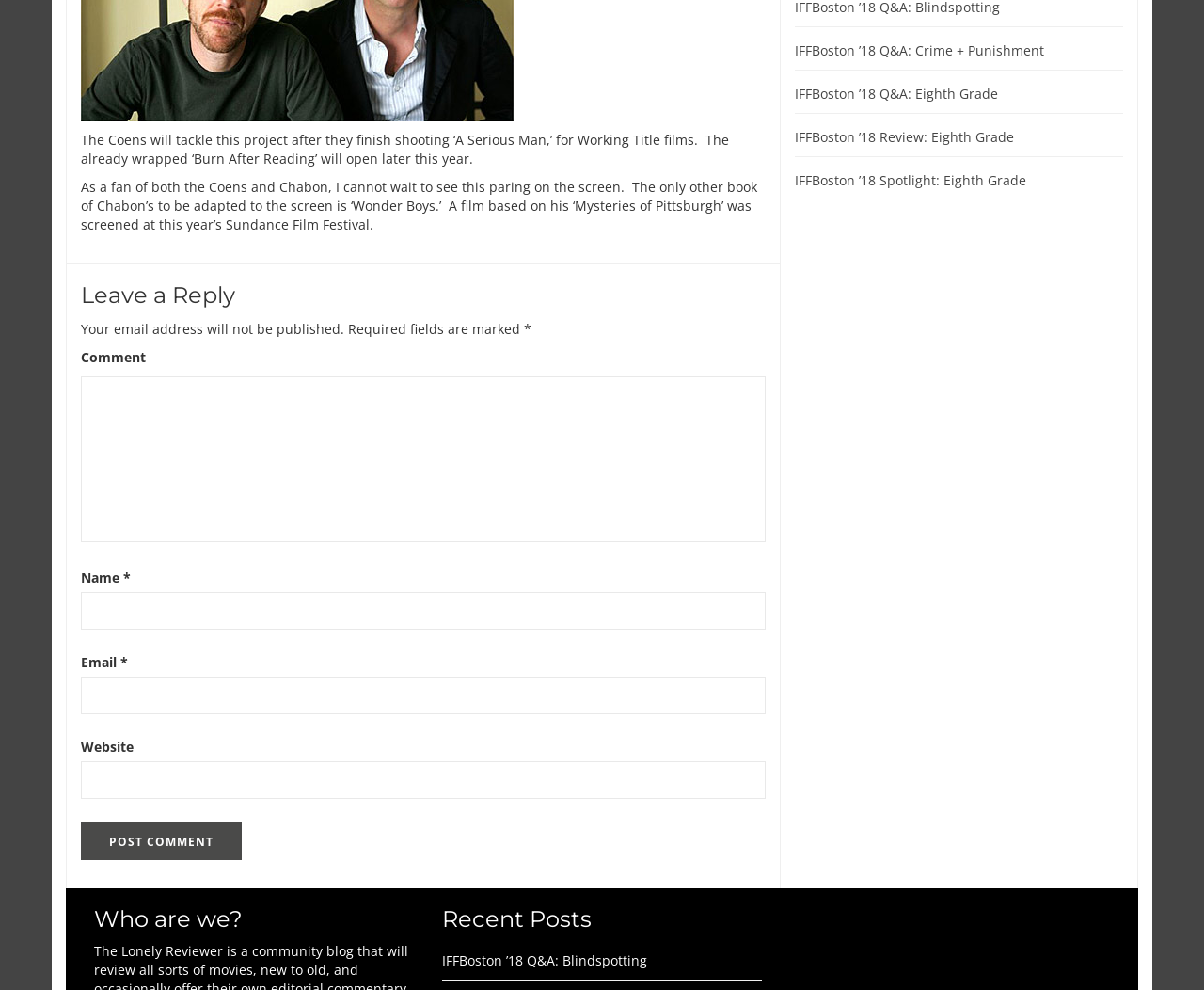Using the webpage screenshot, locate the HTML element that fits the following description and provide its bounding box: "parent_node: Name * name="author"".

[0.067, 0.598, 0.636, 0.636]